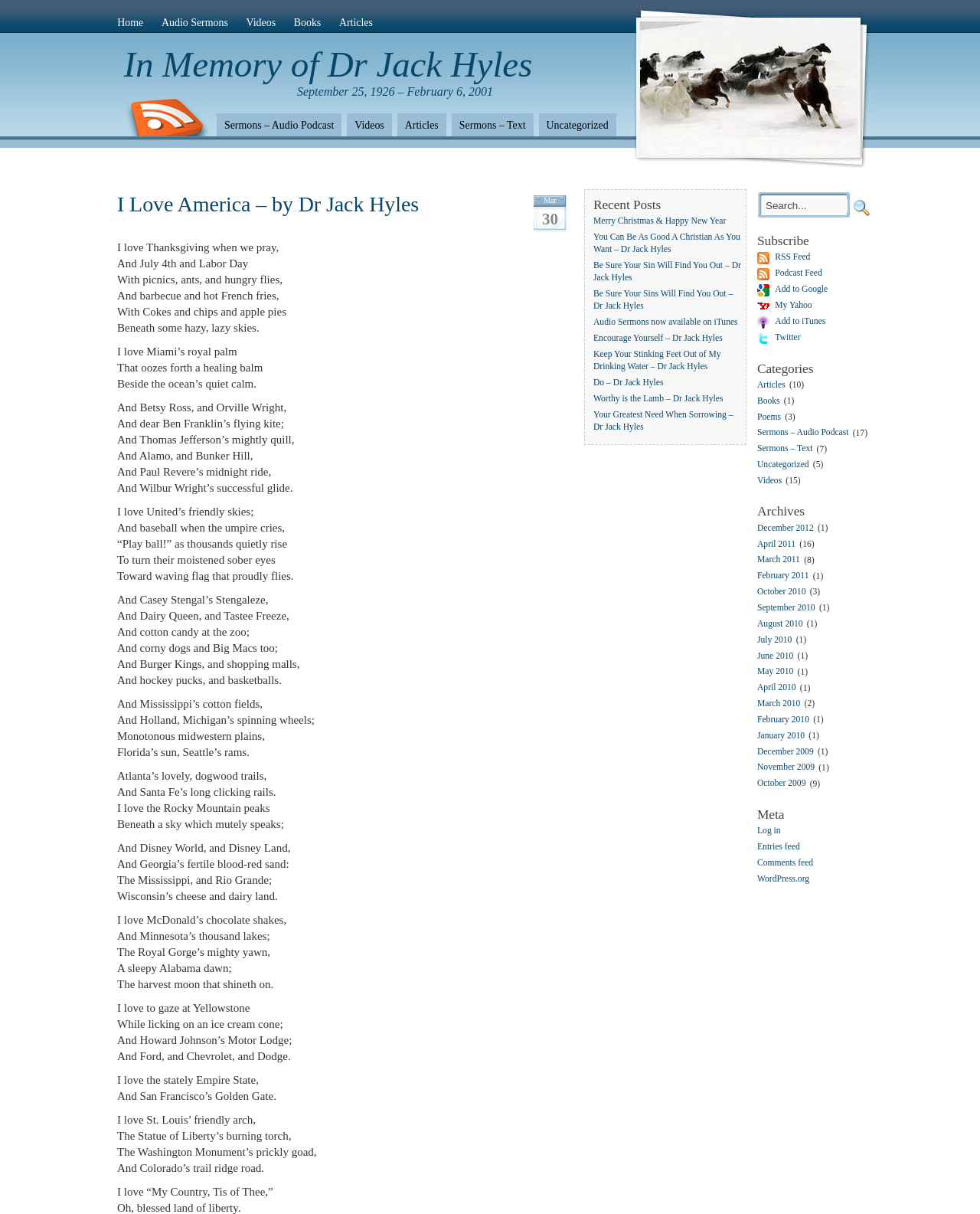Show the bounding box coordinates for the element that needs to be clicked to execute the following instruction: "View the 'Recent Posts'". Provide the coordinates in the form of four float numbers between 0 and 1, i.e., [left, top, right, bottom].

[0.605, 0.158, 0.76, 0.176]